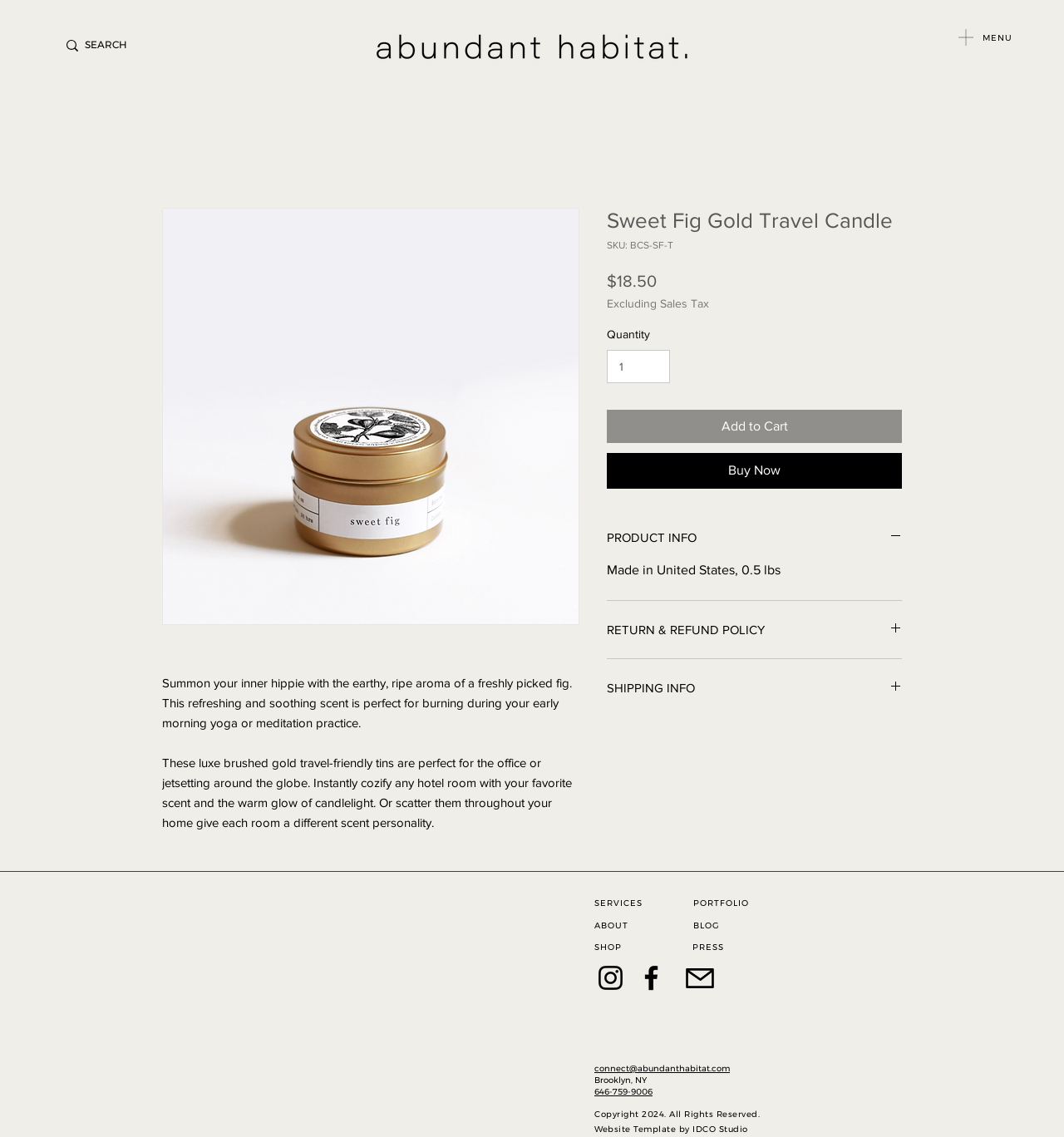Write a detailed summary of the webpage.

This webpage is about a product called "Sweet Fig Gold Travel Candle" from Abundant Habitat. At the top of the page, there is a search bar and a menu button on the right side. Below that, there is a logo of Emi Logos on the left side, taking up about half of the screen width.

The main content of the page is an article about the product, which includes an image of the candle on the left side, taking up about half of the screen width. Below the image, there is a descriptive text about the product, mentioning its earthy and ripe aroma, and its suitability for yoga or meditation practice. 

On the right side of the image, there is a heading with the product name, followed by the product details, including the SKU, price, and quantity. There are also buttons to add the product to the cart or to buy it now. 

Below the product details, there are three buttons to access more information about the product, including product info, return and refund policy, and shipping info. Each button has an arrow icon on the right side, indicating that it can be expanded to show more content.

At the bottom of the page, there is a section with links to various services, including services, about, shop, and social media profiles. There is also a section with links to portfolio, blog, press, and contact information. The page ends with a copyright notice and a website template credit.